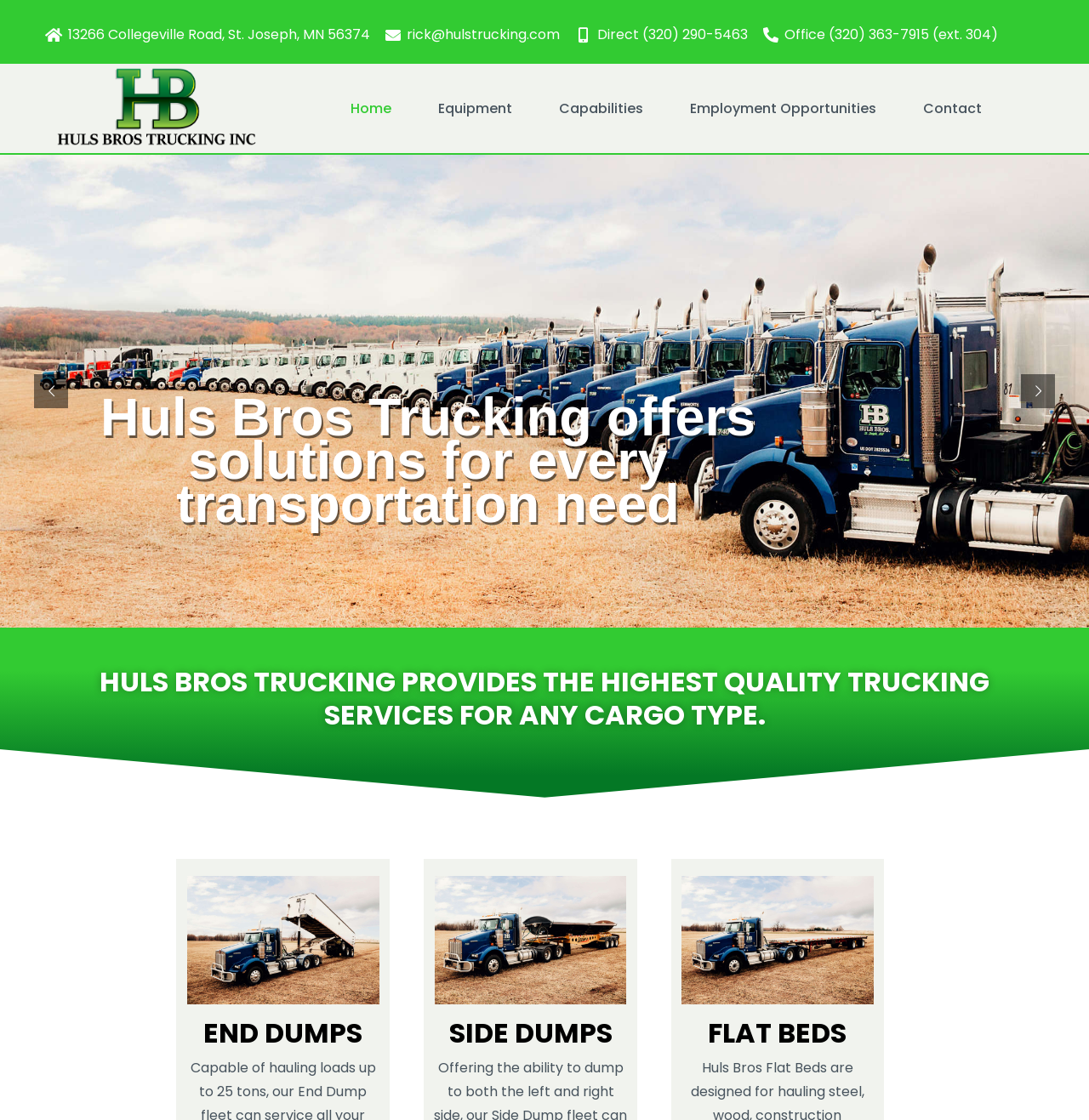How many links are in the top navigation menu?
Please answer the question with a detailed response using the information from the screenshot.

I found the number of links in the top navigation menu by looking at the links in the top section of the webpage. There are five links: 'Home', 'Equipment', 'Capabilities', 'Employment Opportunities', and 'Contact'.